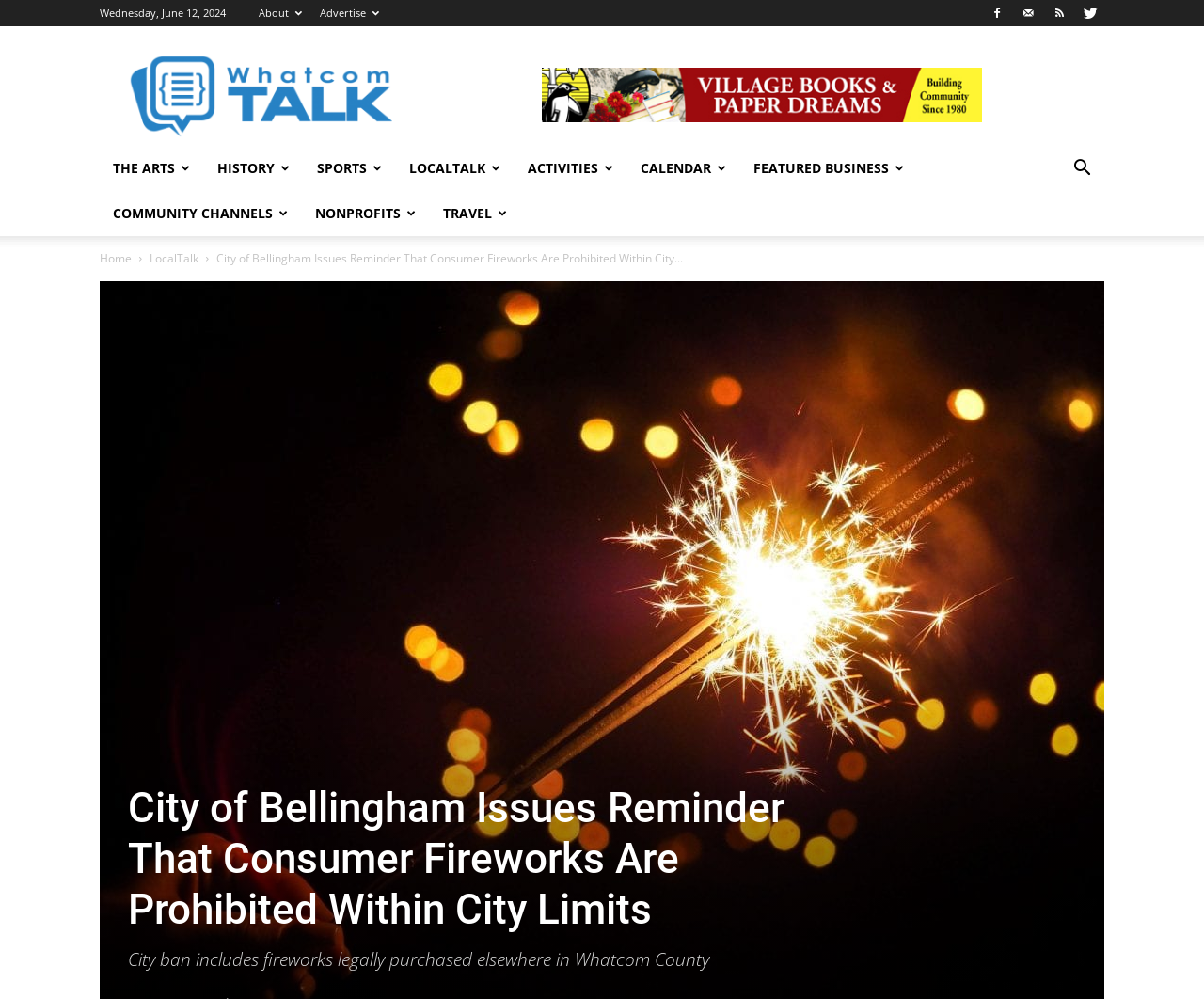Find the bounding box coordinates for the area you need to click to carry out the instruction: "Go to Home". The coordinates should be four float numbers between 0 and 1, indicated as [left, top, right, bottom].

[0.083, 0.25, 0.109, 0.266]